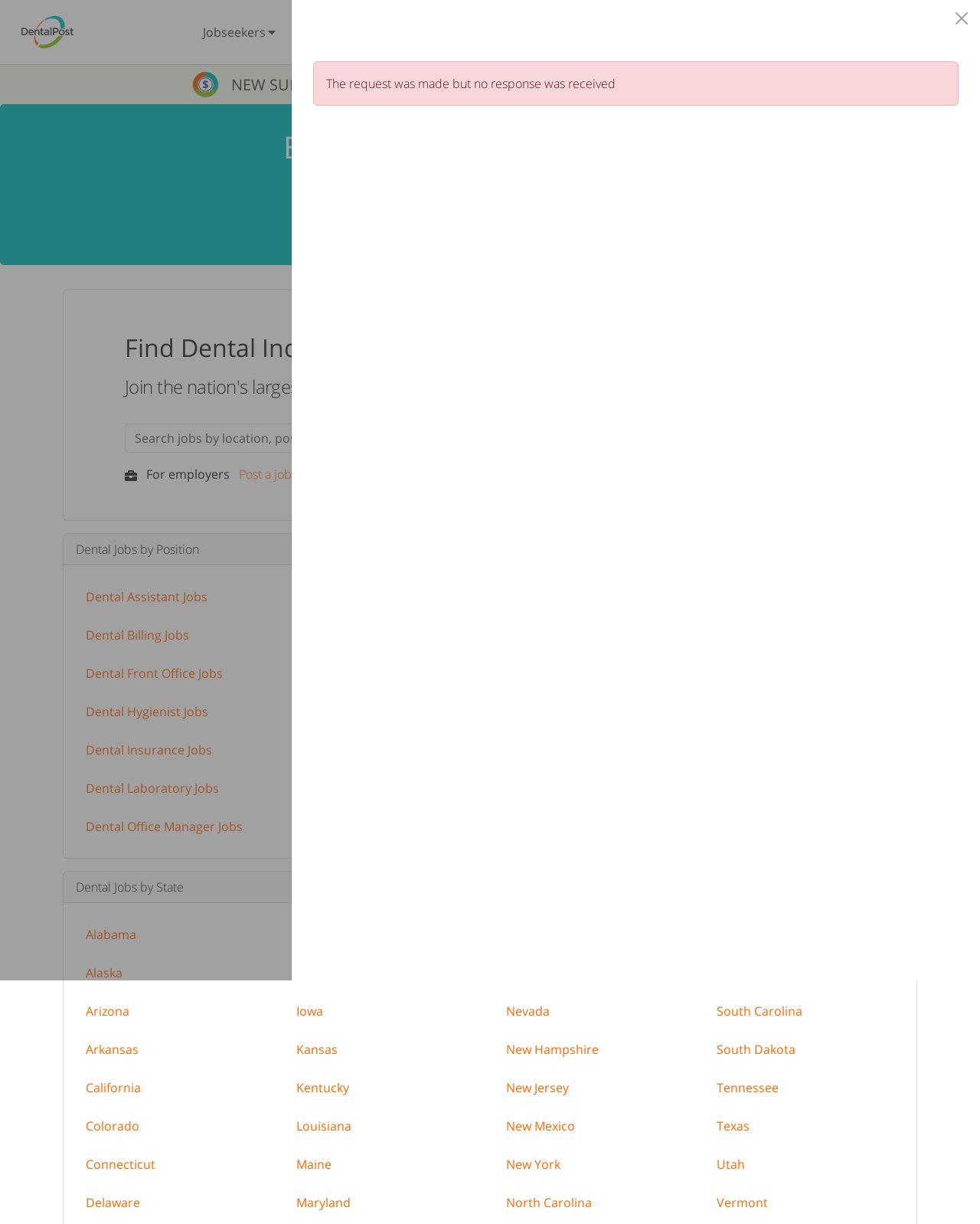Please find the bounding box coordinates of the section that needs to be clicked to achieve this instruction: "Search for dental jobs".

[0.762, 0.011, 0.802, 0.042]